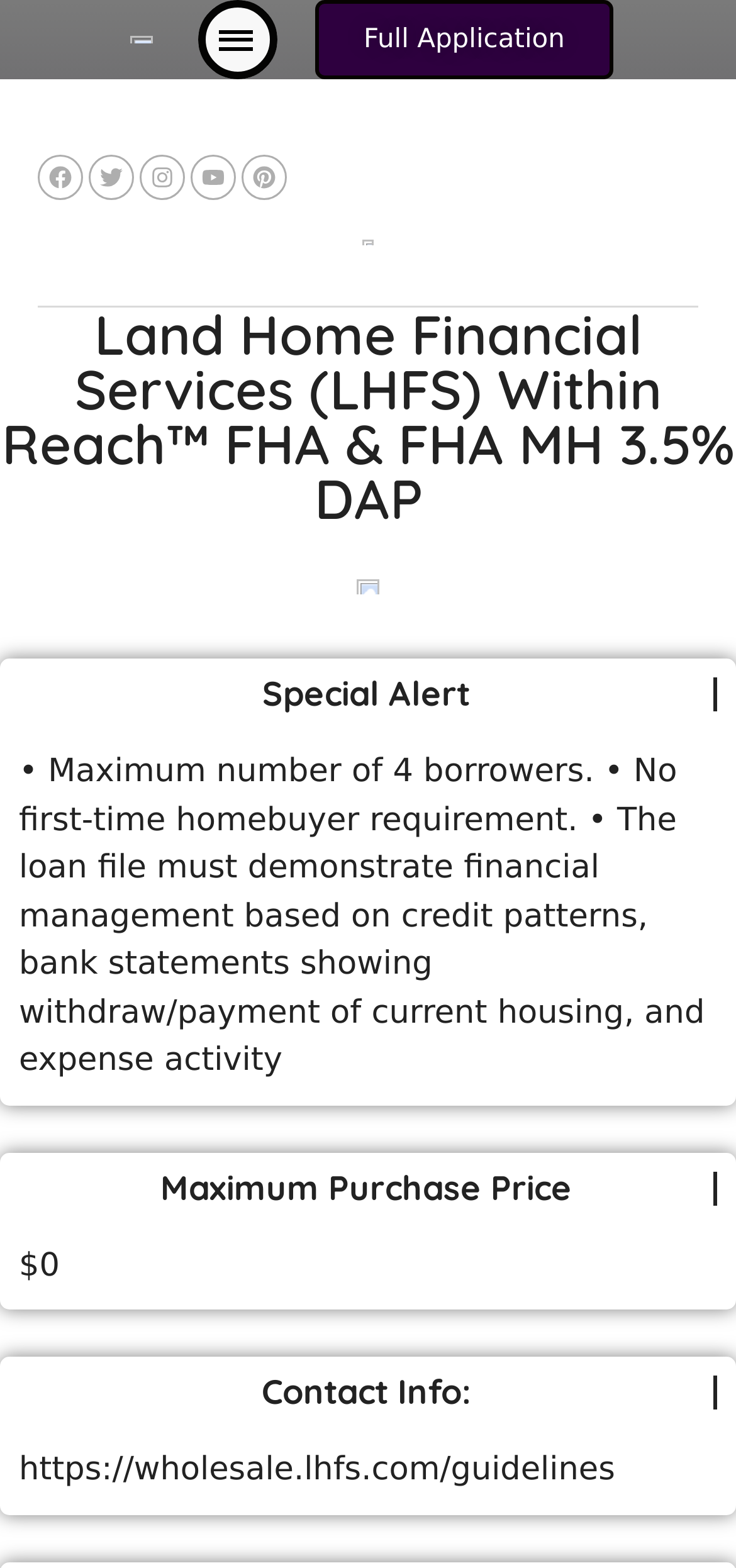Please provide a short answer using a single word or phrase for the question:
How many social media links are there?

5